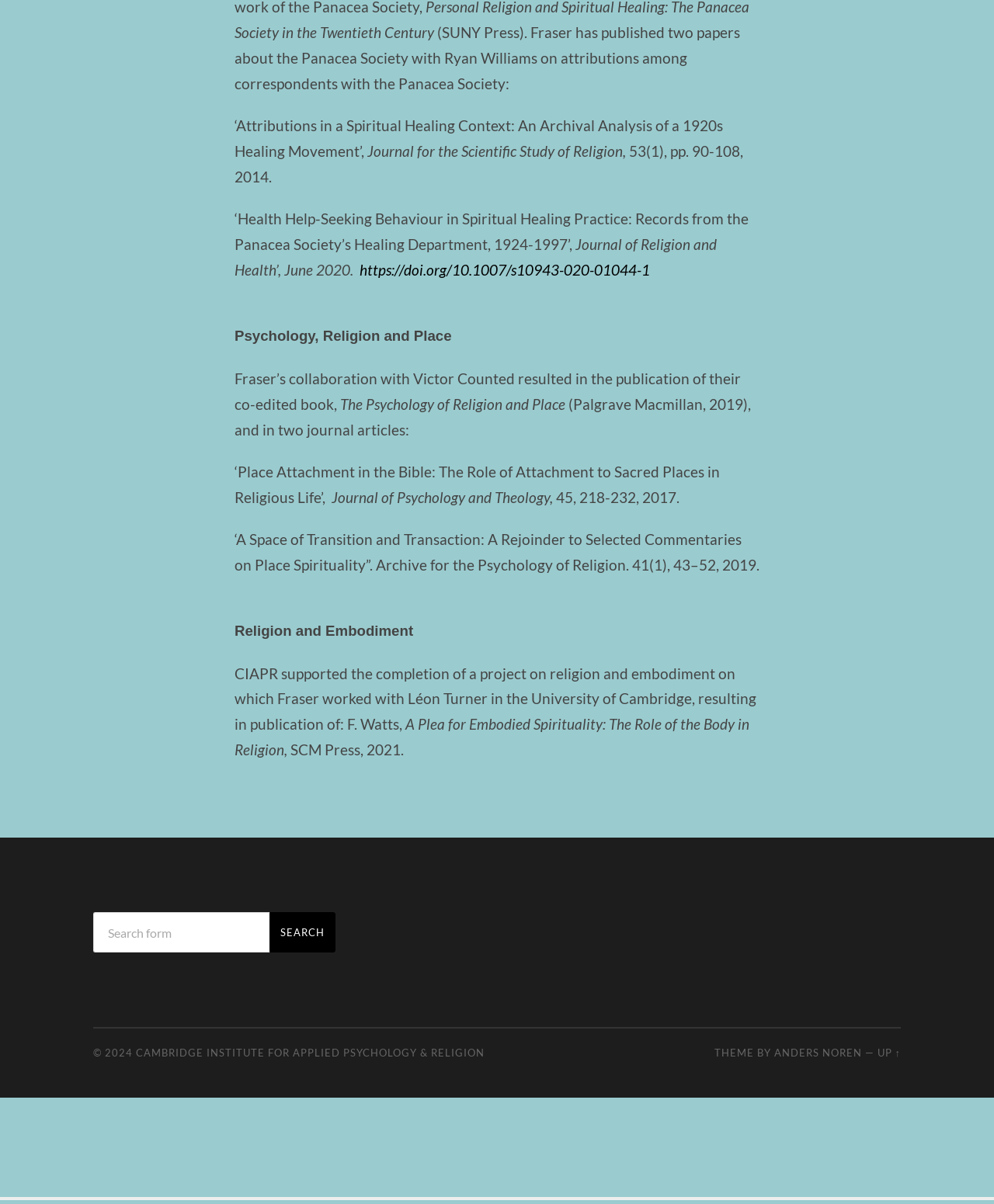Use a single word or phrase to answer the question:
What is the journal name where Fraser published a paper in 2014?

Journal for the Scientific Study of Religion